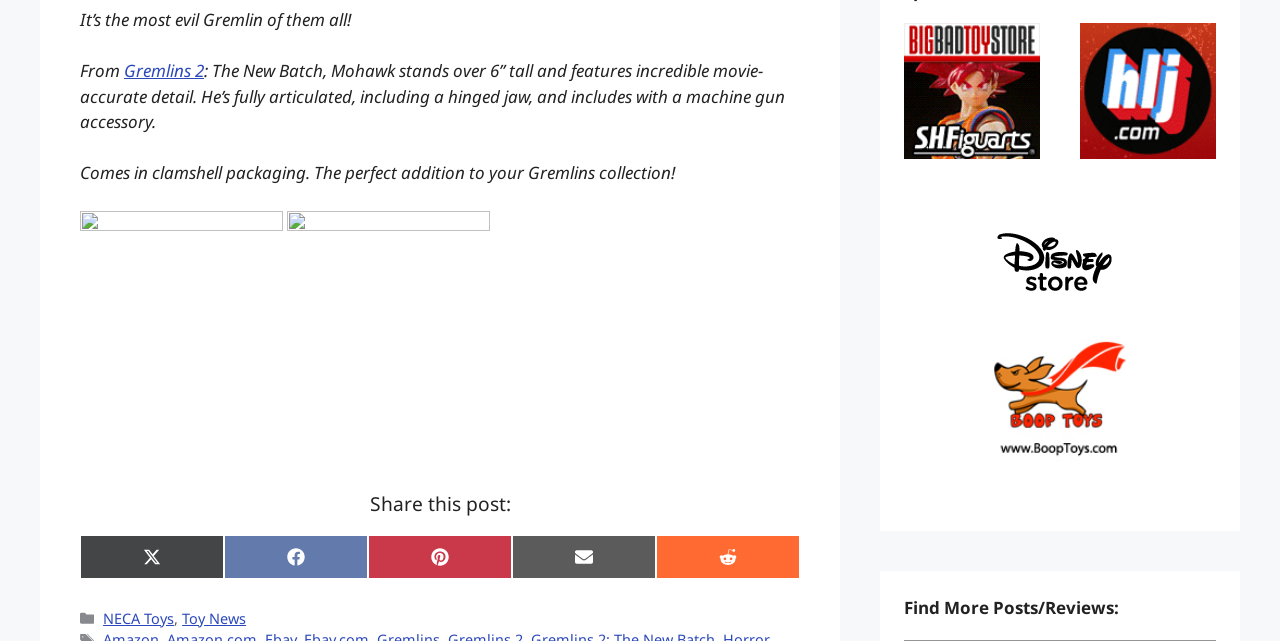Look at the image and answer the question in detail:
What is the name of the Gremlin?

The name of the Gremlin is mentioned in the text 'Mohawk stands over 6” tall and features incredible movie-accurate detail.'